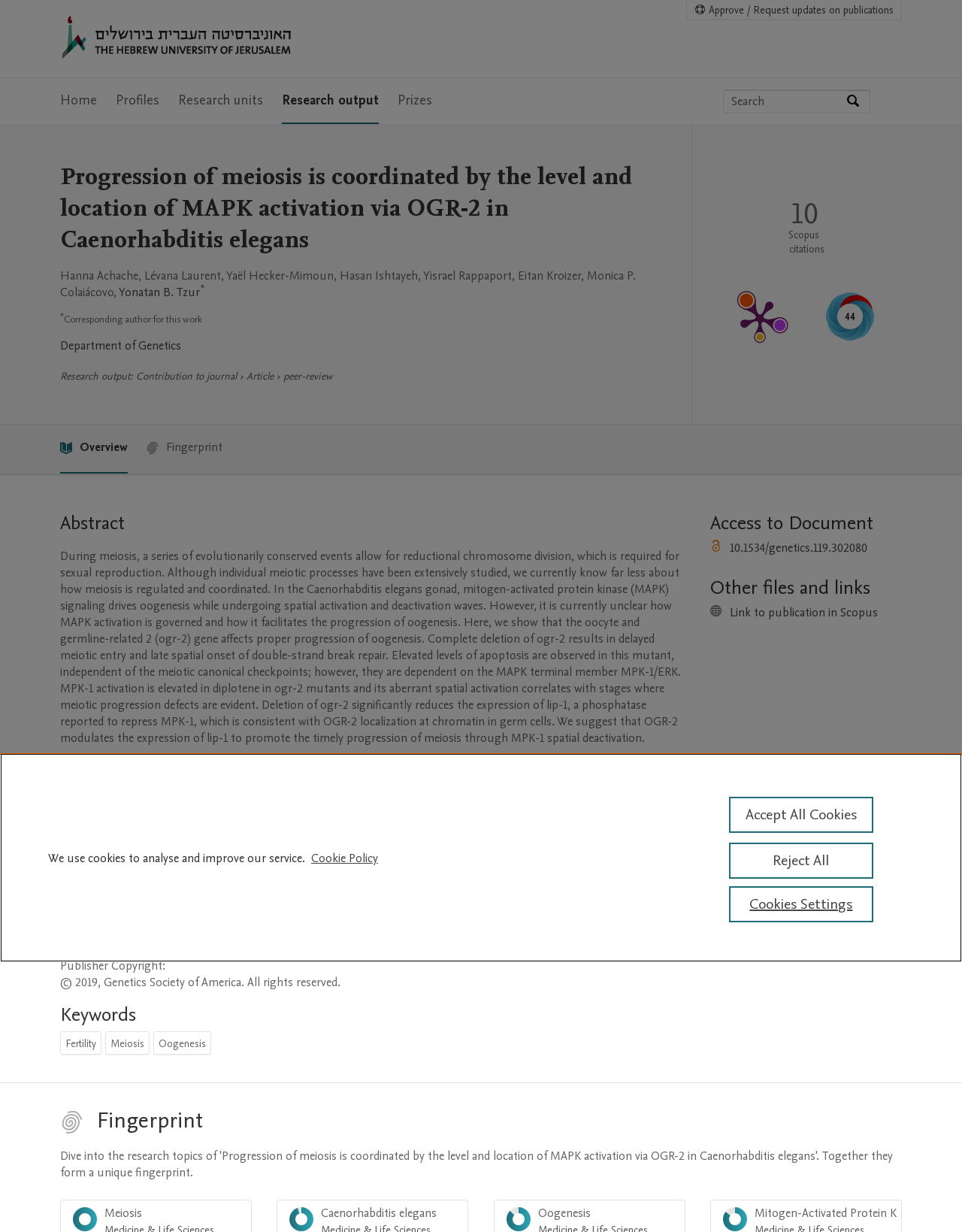Identify the bounding box for the given UI element using the description provided. Coordinates should be in the format (top-left x, top-left y, bottom-right x, bottom-right y) and must be between 0 and 1. Here is the description: Research units

[0.185, 0.063, 0.273, 0.101]